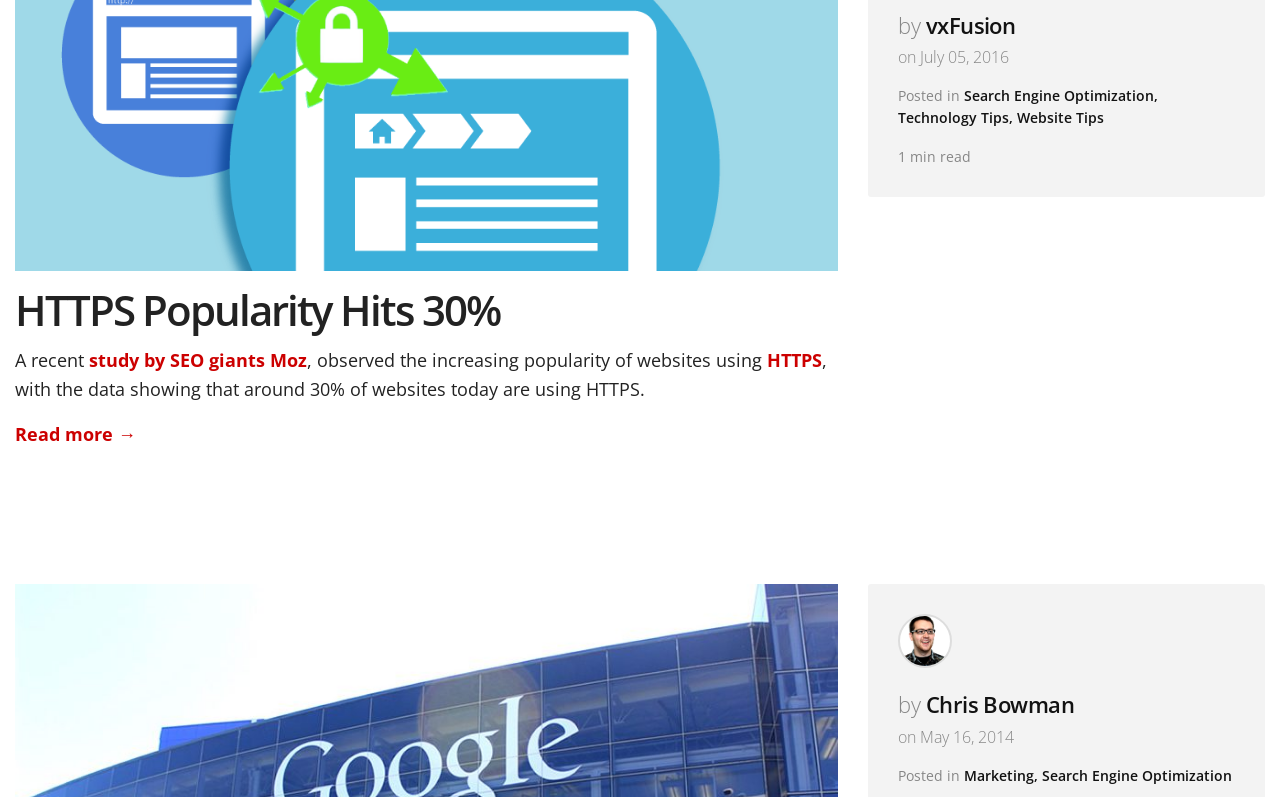Please find the bounding box coordinates of the element's region to be clicked to carry out this instruction: "Learn more about Search Engine Optimization".

[0.753, 0.108, 0.905, 0.131]